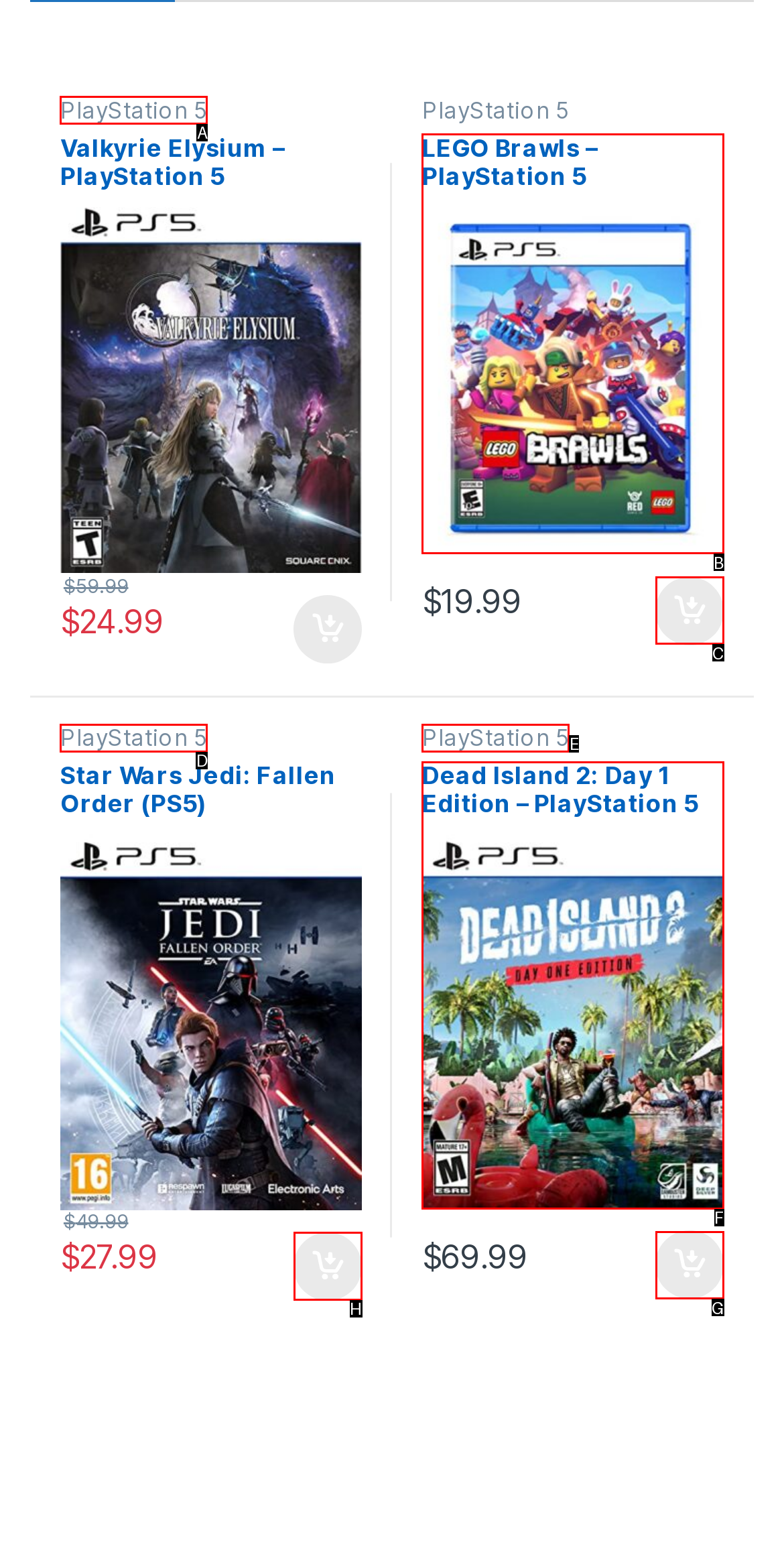Based on the provided element description: PlayStation 5, identify the best matching HTML element. Respond with the corresponding letter from the options shown.

E